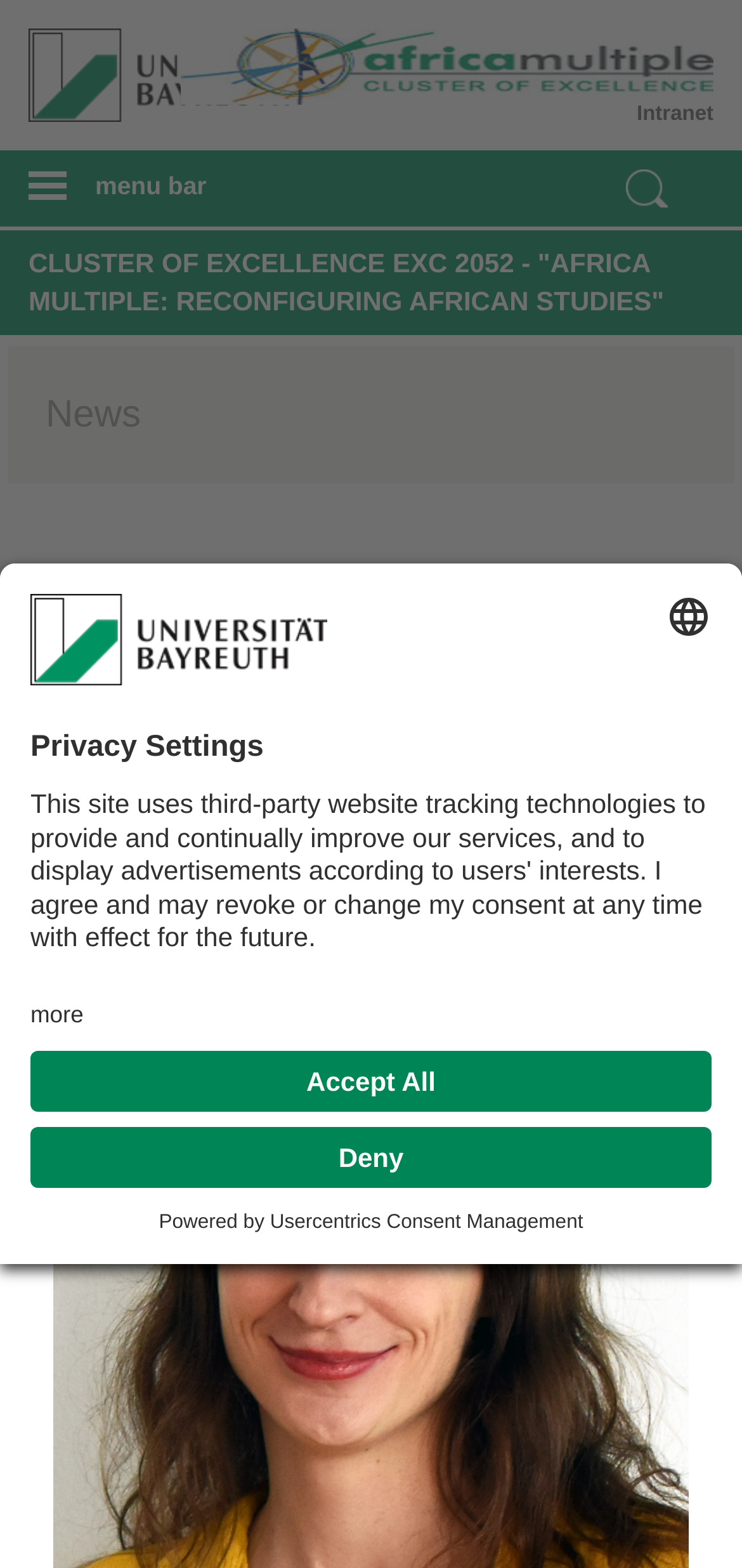Provide a single word or phrase answer to the question: 
What is the date of the news article?

06.04.2020